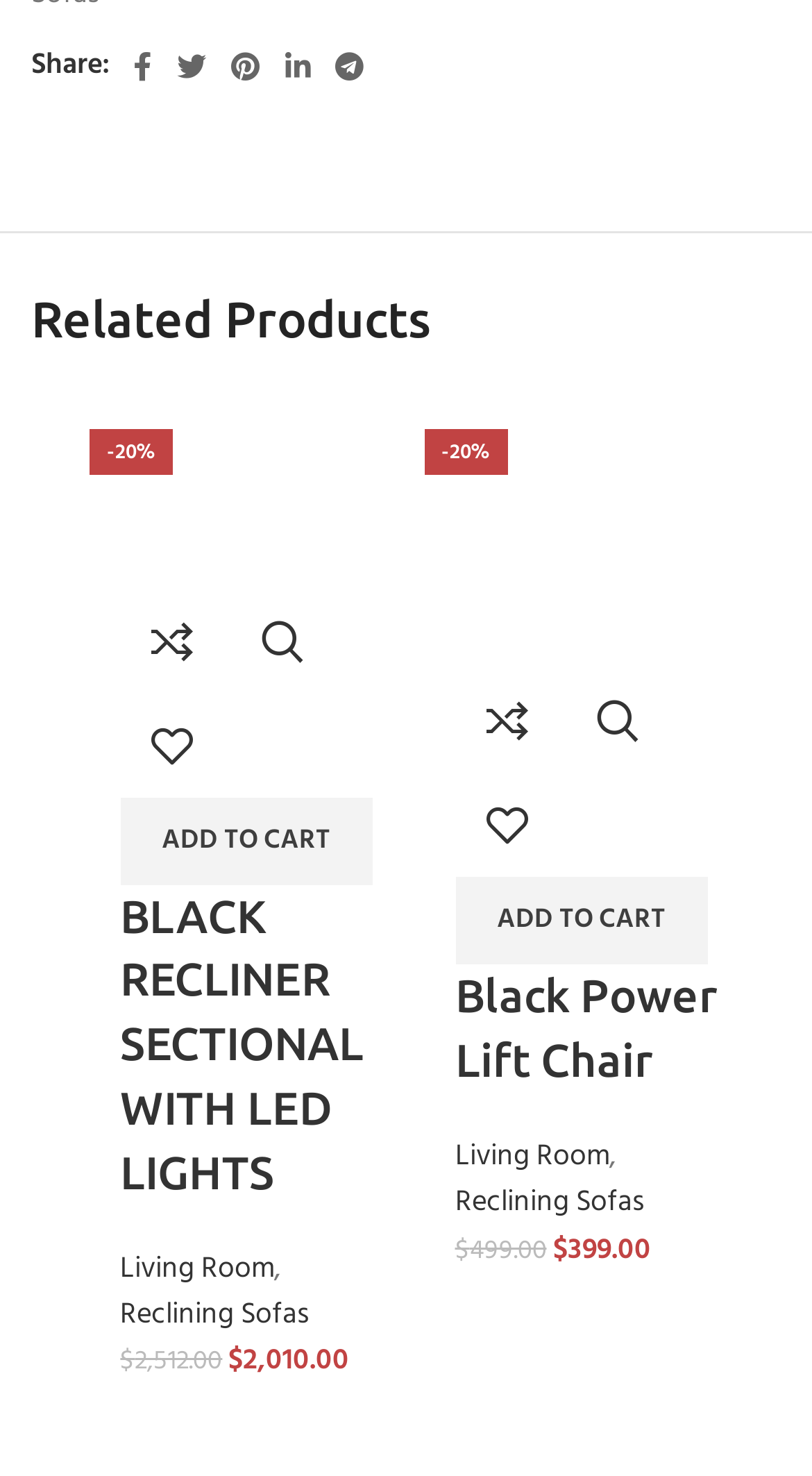What is the category of the 'Black Power Lift Chair' product?
Look at the screenshot and respond with a single word or phrase.

Reclining Sofas